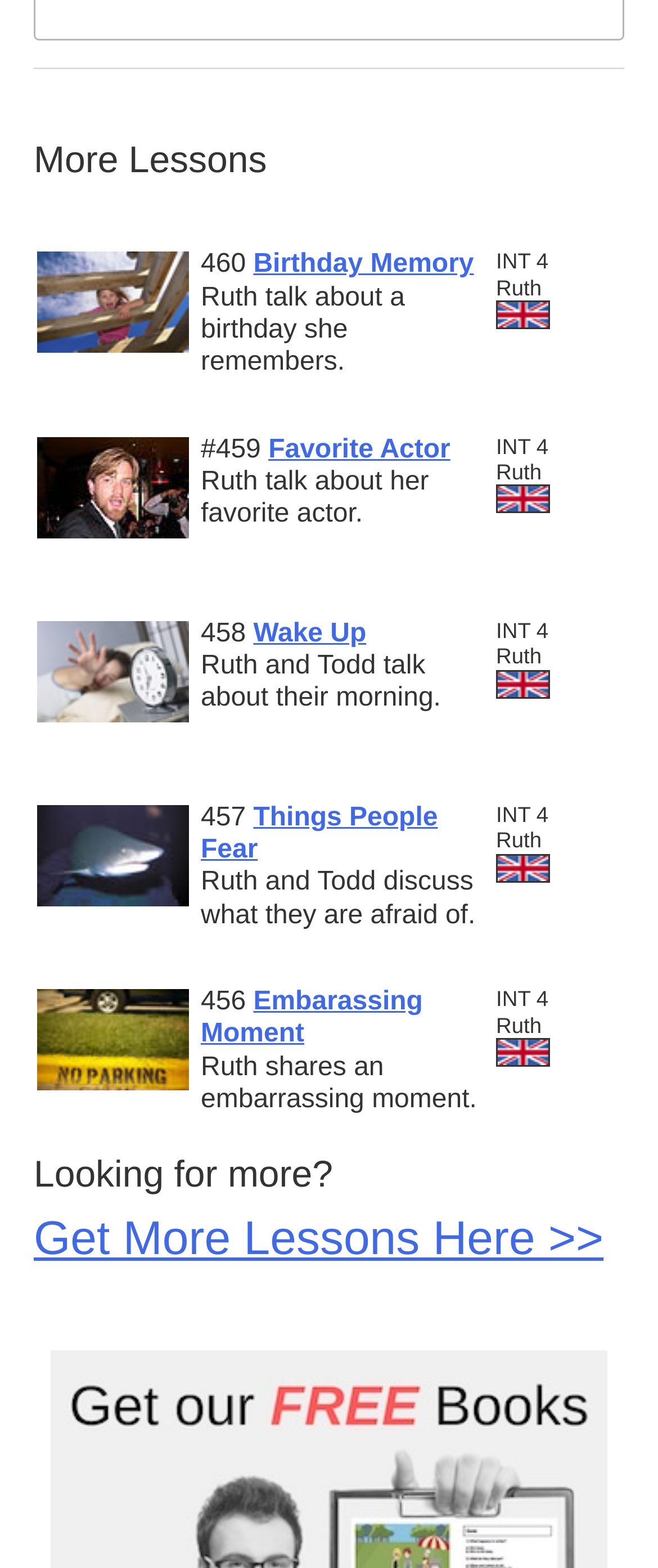Determine the coordinates of the bounding box that should be clicked to complete the instruction: "Click on '460 Birthday Memory'". The coordinates should be represented by four float numbers between 0 and 1: [left, top, right, bottom].

[0.056, 0.212, 0.287, 0.23]